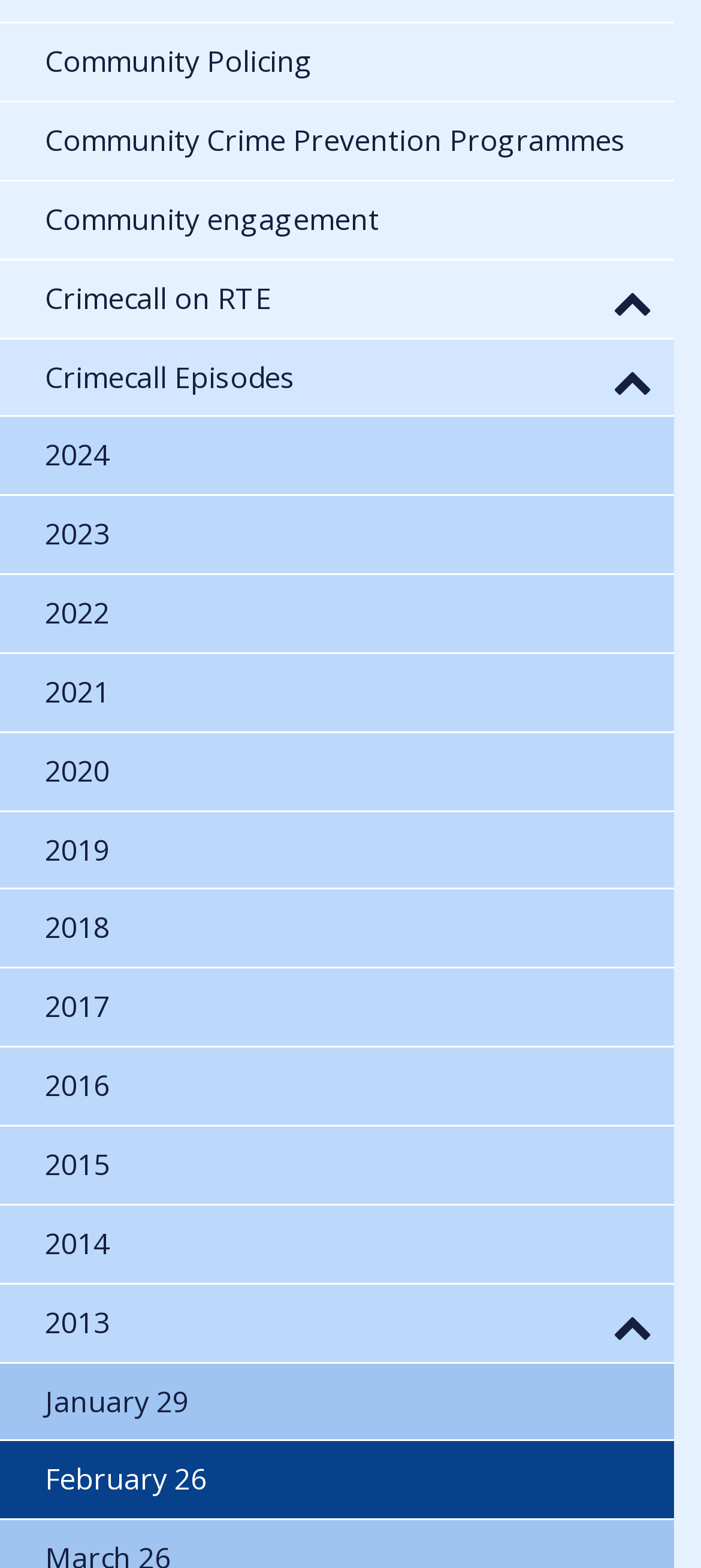Pinpoint the bounding box coordinates of the clickable area needed to execute the instruction: "Expand the menu". The coordinates should be specified as four float numbers between 0 and 1, i.e., [left, top, right, bottom].

[0.874, 0.18, 0.931, 0.205]